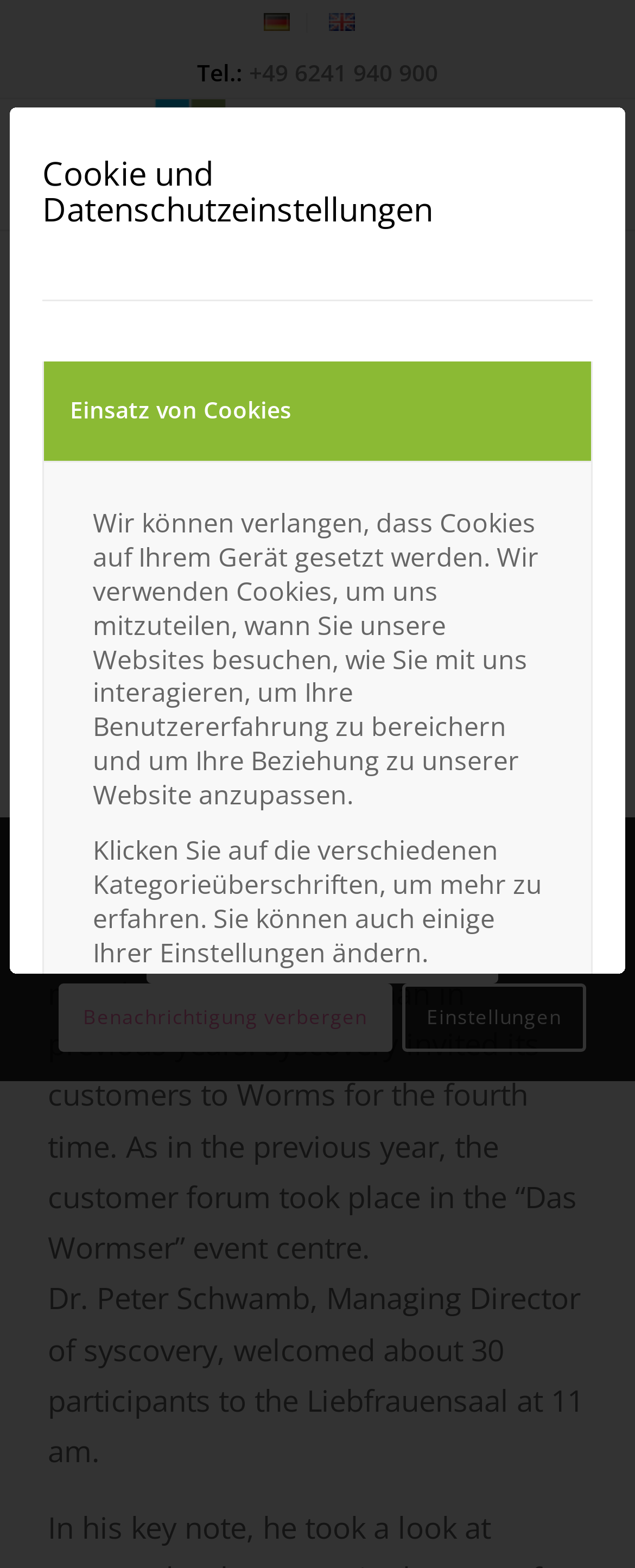What is the event mentioned on this webpage?
Give a one-word or short phrase answer based on the image.

SavvySuite Customer Forum